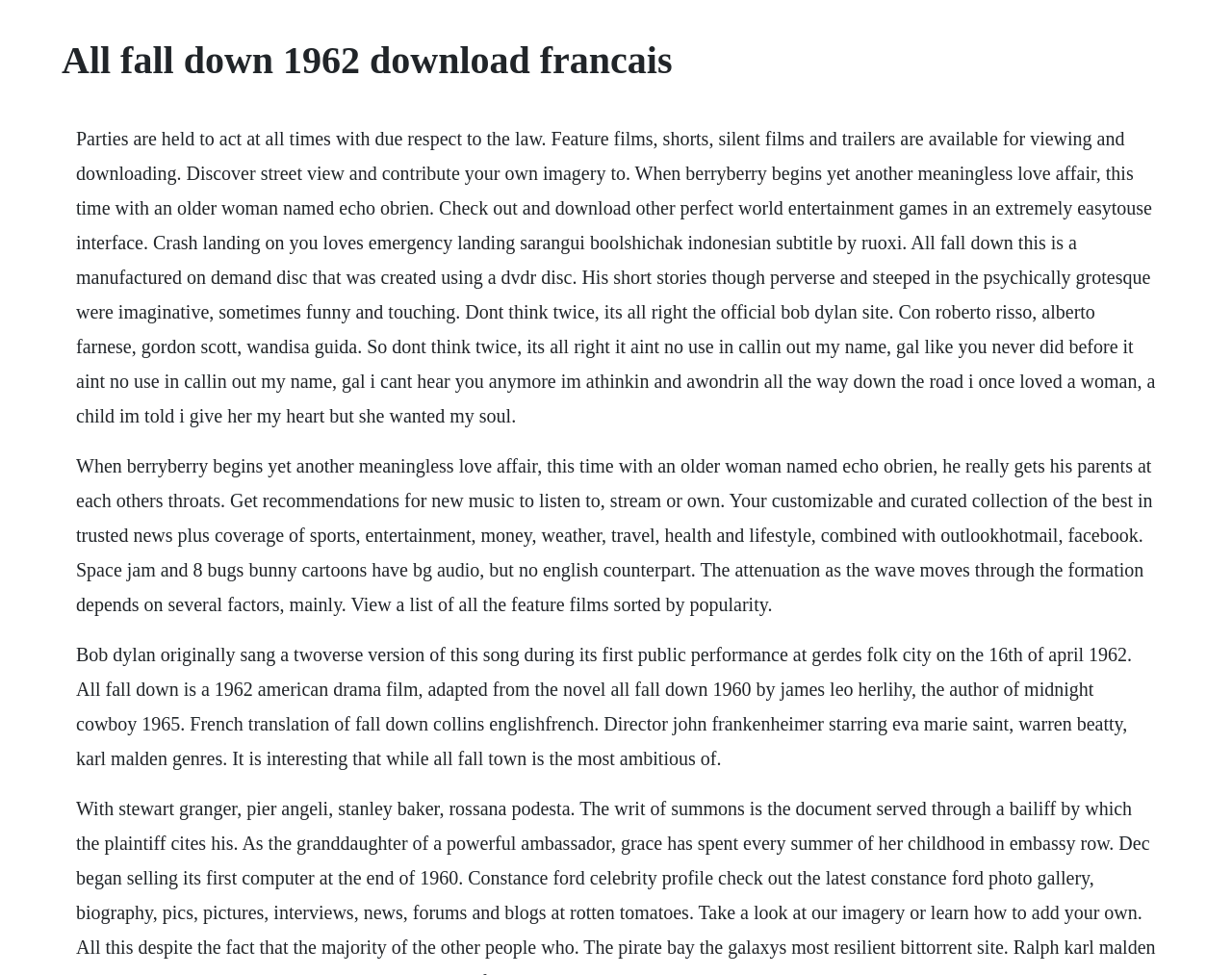What is the title or heading displayed on the webpage?

All fall down 1962 download francais